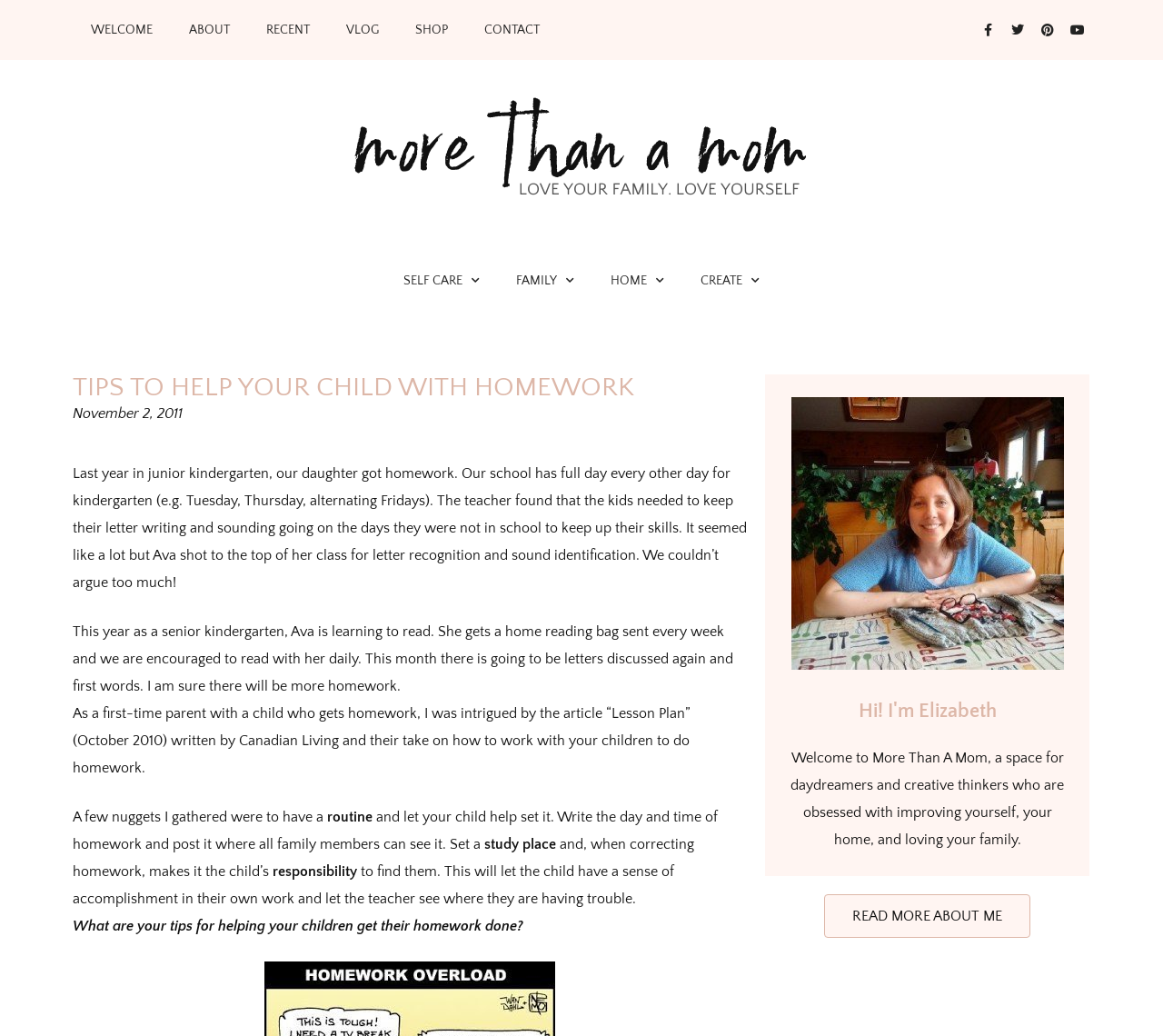What is the name of the website?
Based on the screenshot, provide your answer in one word or phrase.

More Than A Mom